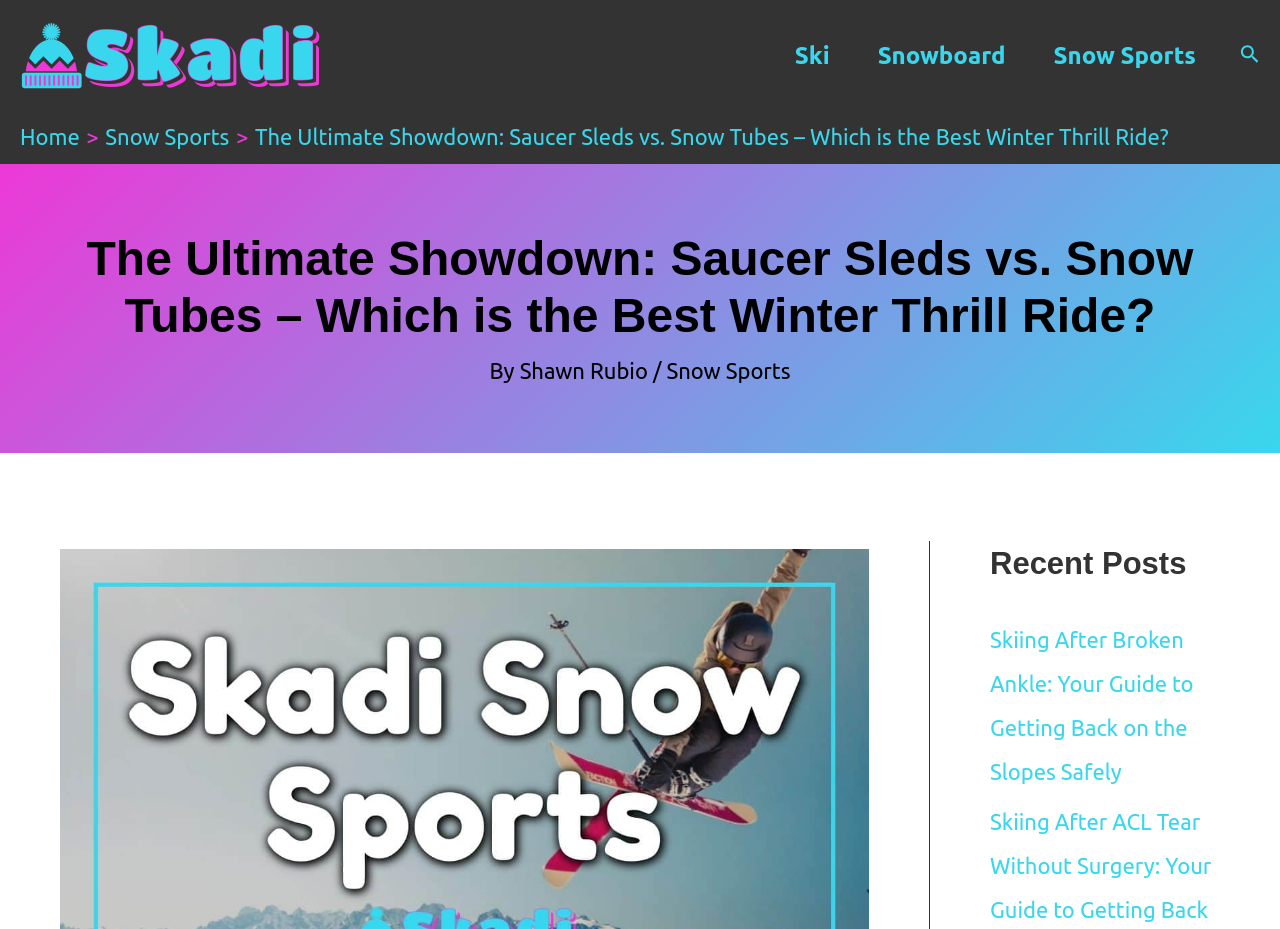Identify the main heading from the webpage and provide its text content.

The Ultimate Showdown: Saucer Sleds vs. Snow Tubes – Which is the Best Winter Thrill Ride?